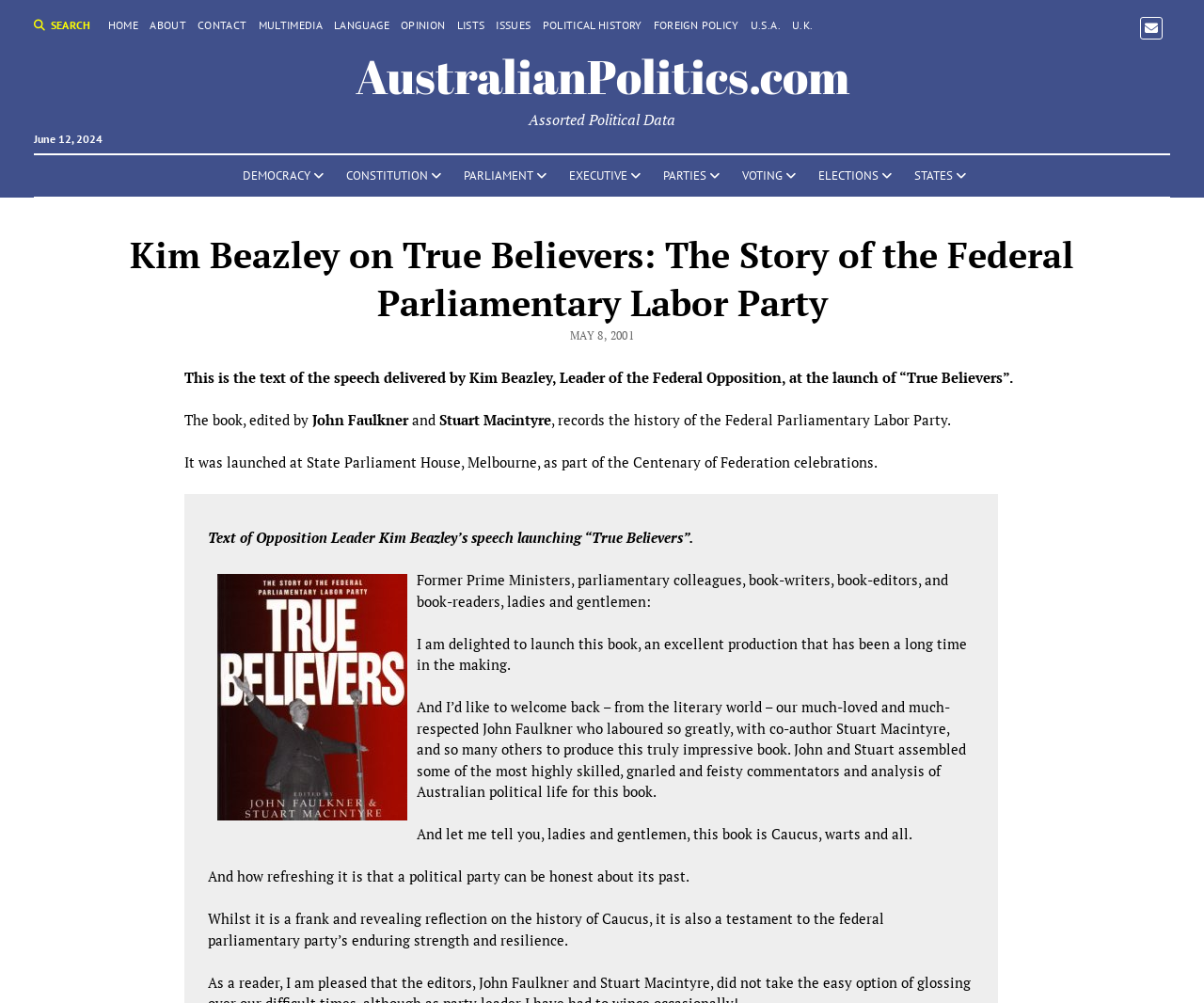Where was the book launched?
Please give a detailed and elaborate answer to the question based on the image.

I found the answer by reading the text of the speech delivered by Kim Beazley, Leader of the Federal Opposition, at the launch of 'True Believers', which mentions that the book was launched at State Parliament House, Melbourne, as part of the Centenary of Federation celebrations.